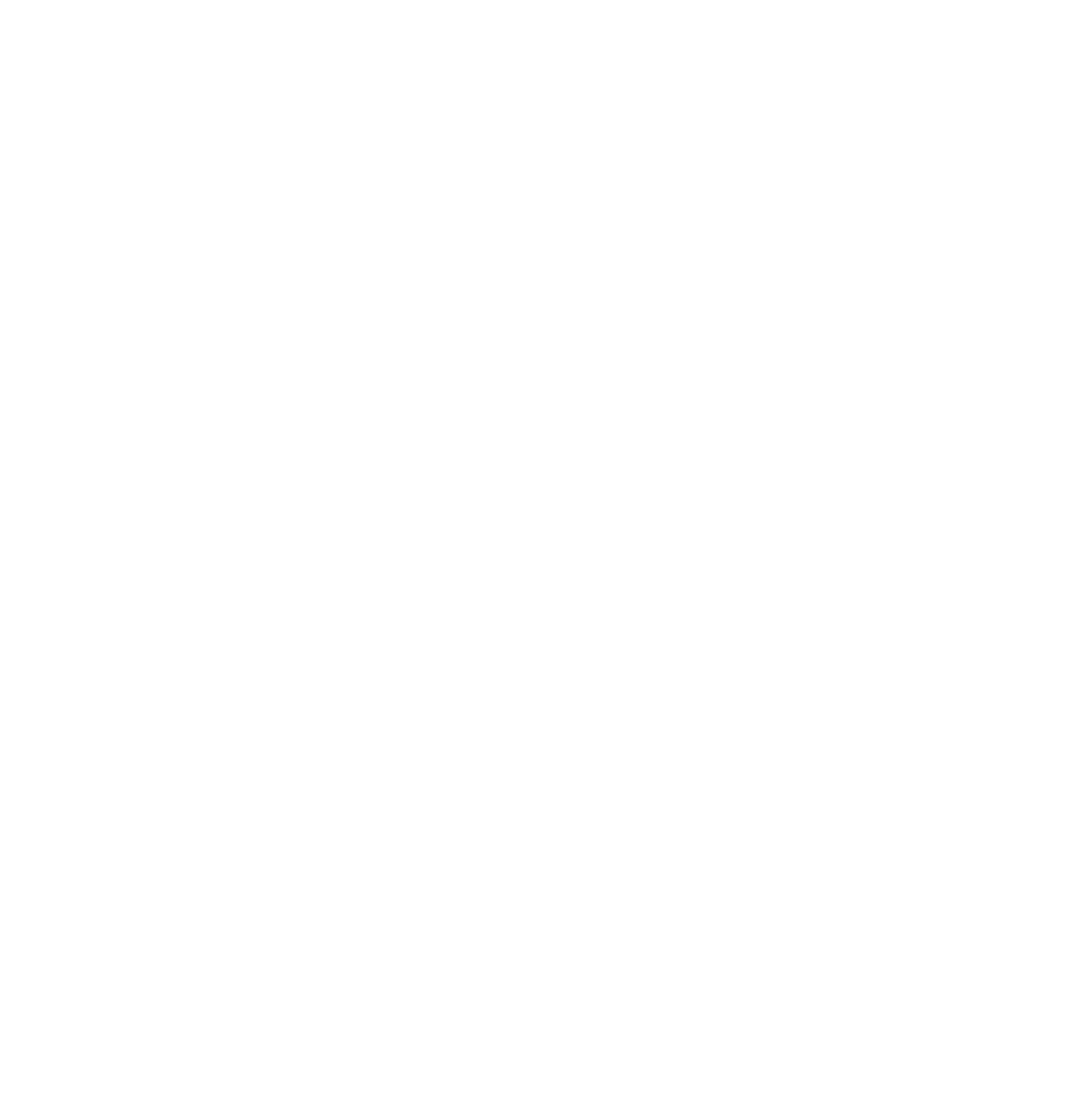What is the name of the organization Kat has worked with?
Please provide a detailed and thorough answer to the question.

The text lists Kat's external collaborations, including her work with UKLA.